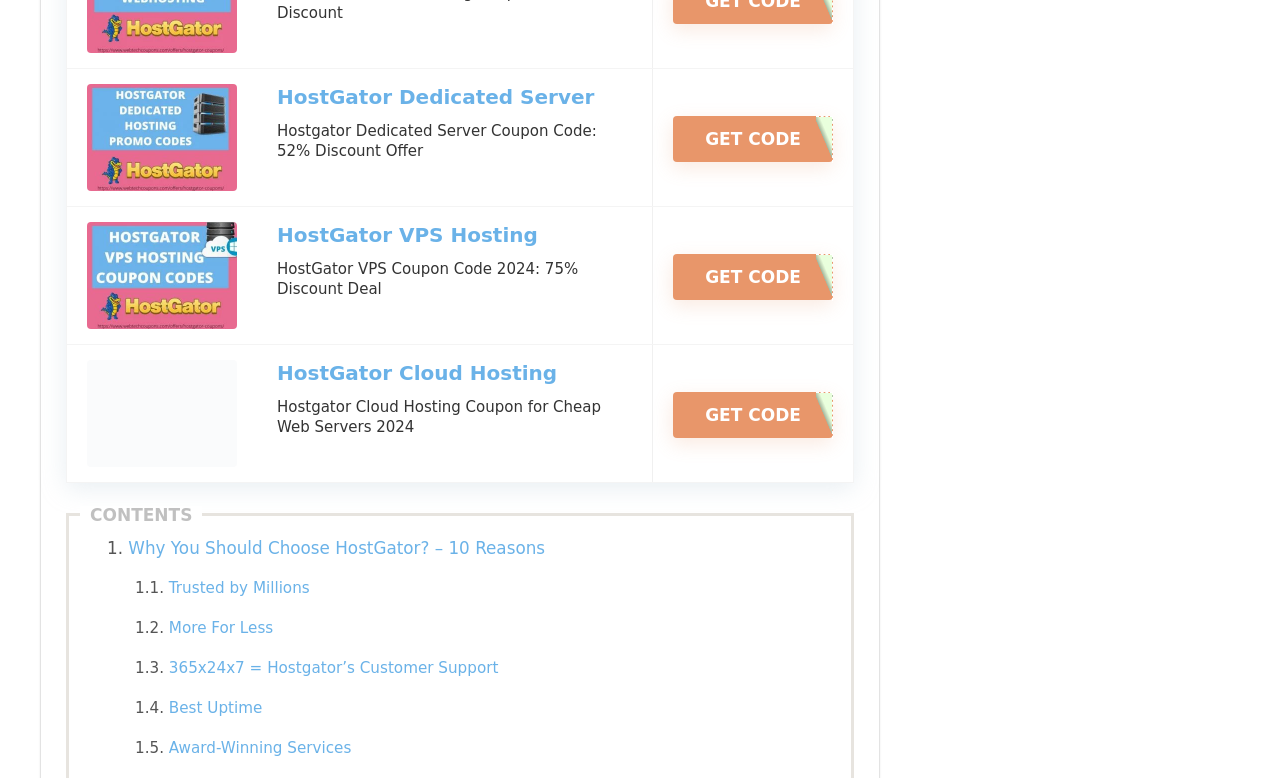What is the discount percentage mentioned for HostGator Cloud Hosting? Based on the image, give a response in one word or a short phrase.

not specified